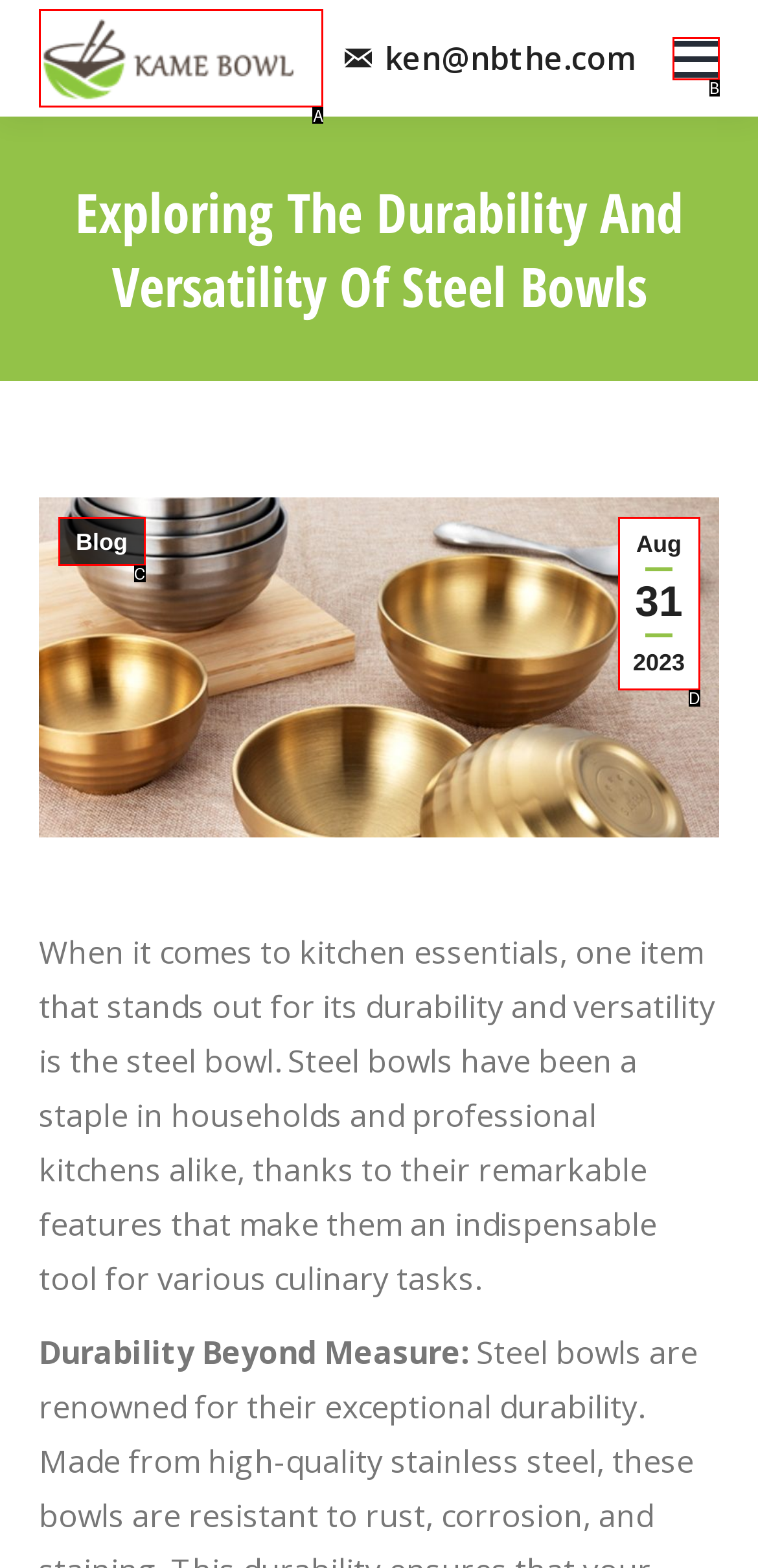Identify the option that corresponds to the given description: Aug312023. Reply with the letter of the chosen option directly.

D